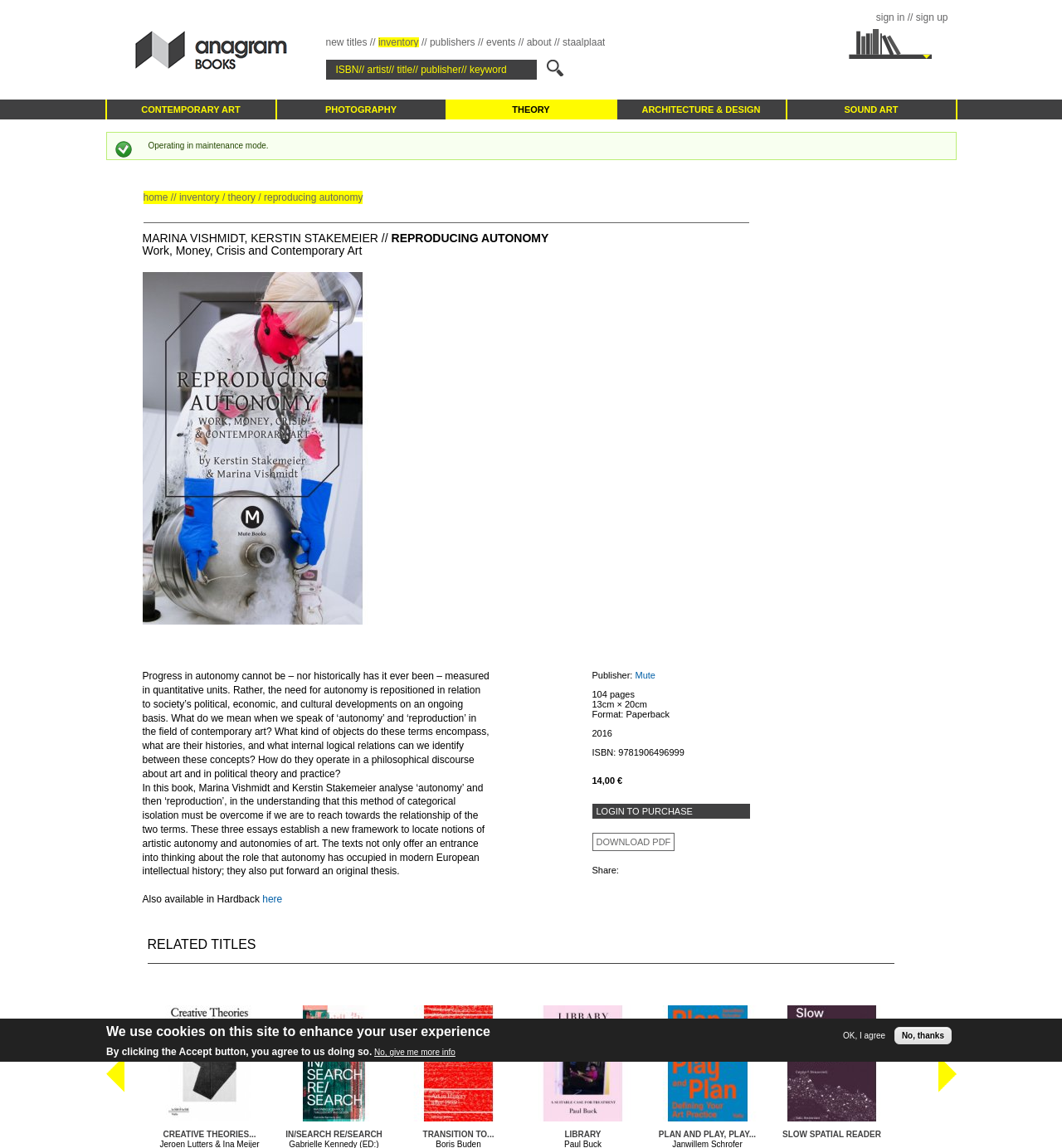What is the title of the book?
Based on the image, answer the question with a single word or brief phrase.

Reproducing Autonomy